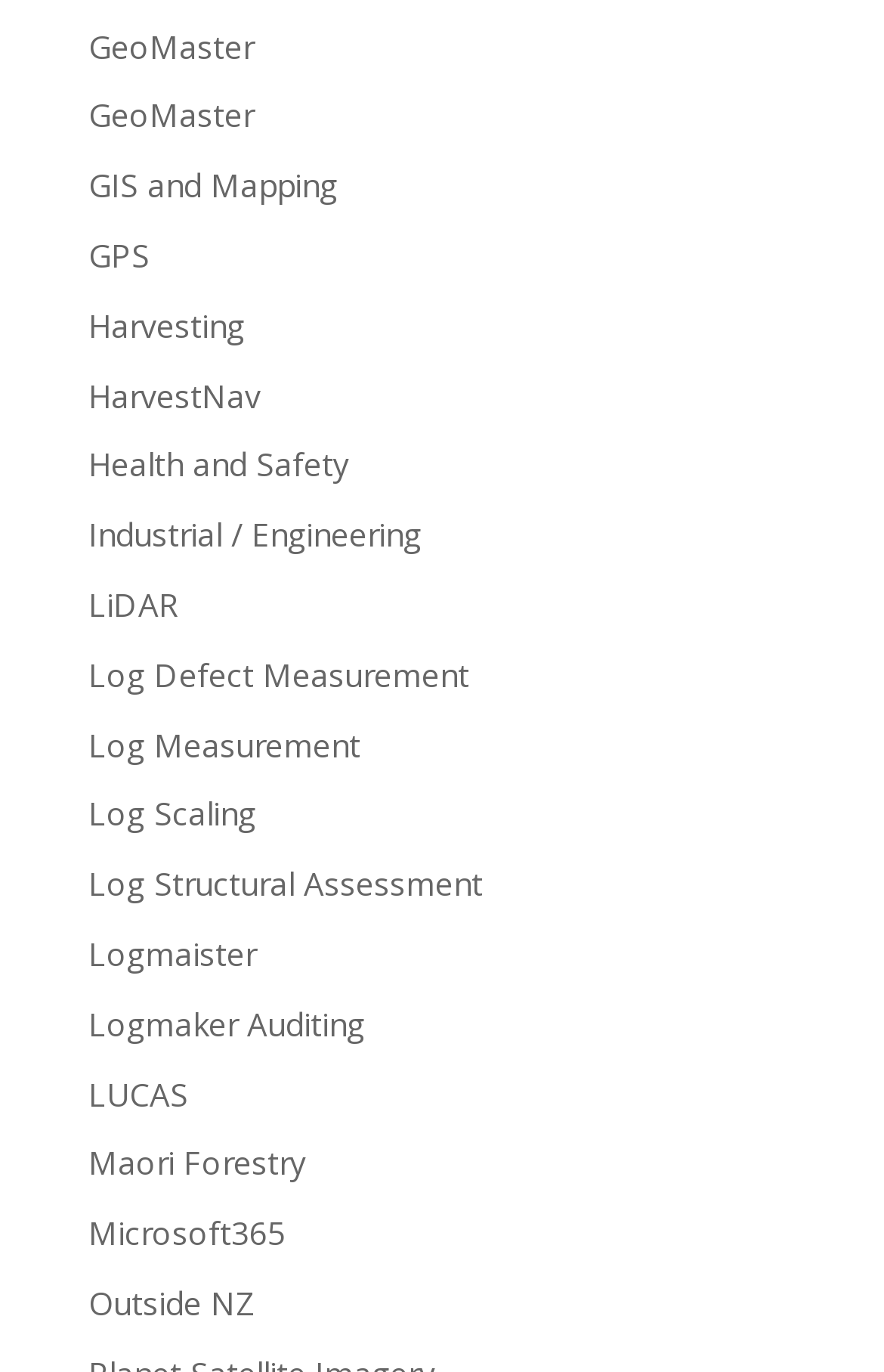Answer the following query concisely with a single word or phrase:
How many links are there on the webpage?

12